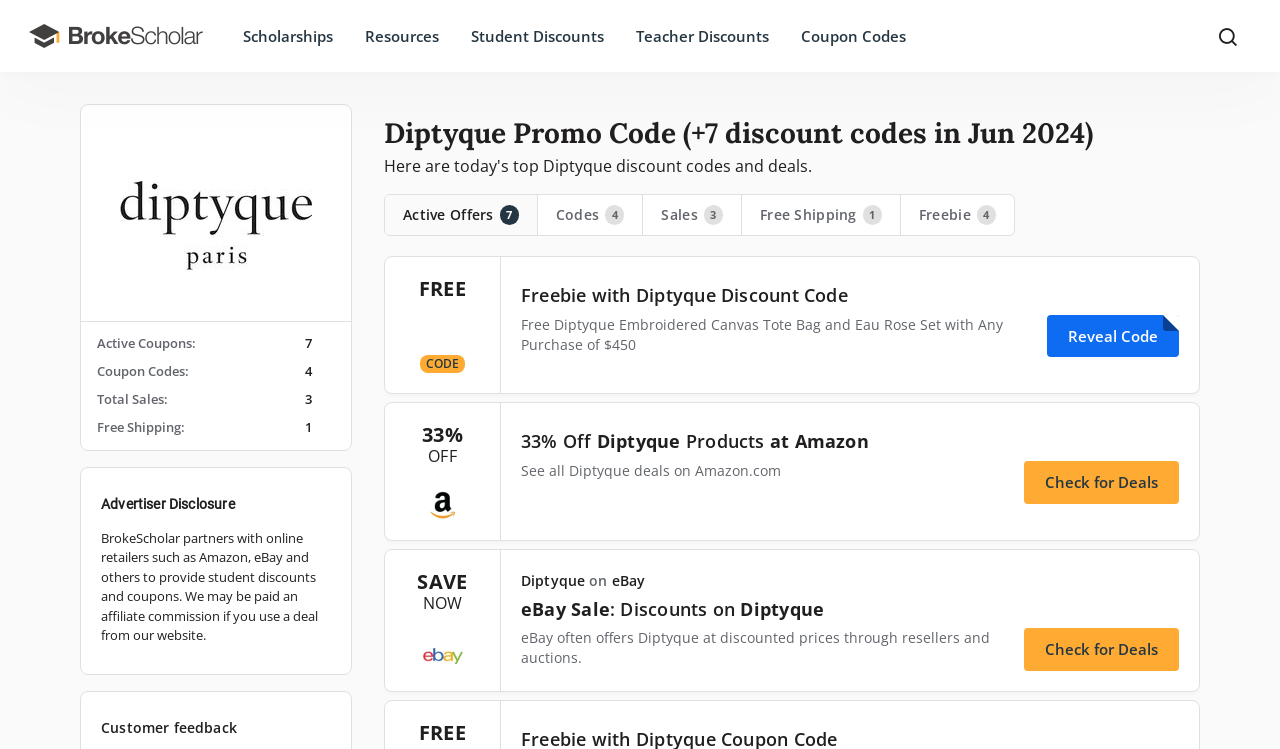Identify the bounding box coordinates of the element to click to follow this instruction: 'Get 33% OFF Diptyque products at Amazon'. Ensure the coordinates are four float values between 0 and 1, provided as [left, top, right, bottom].

[0.3, 0.537, 0.938, 0.722]